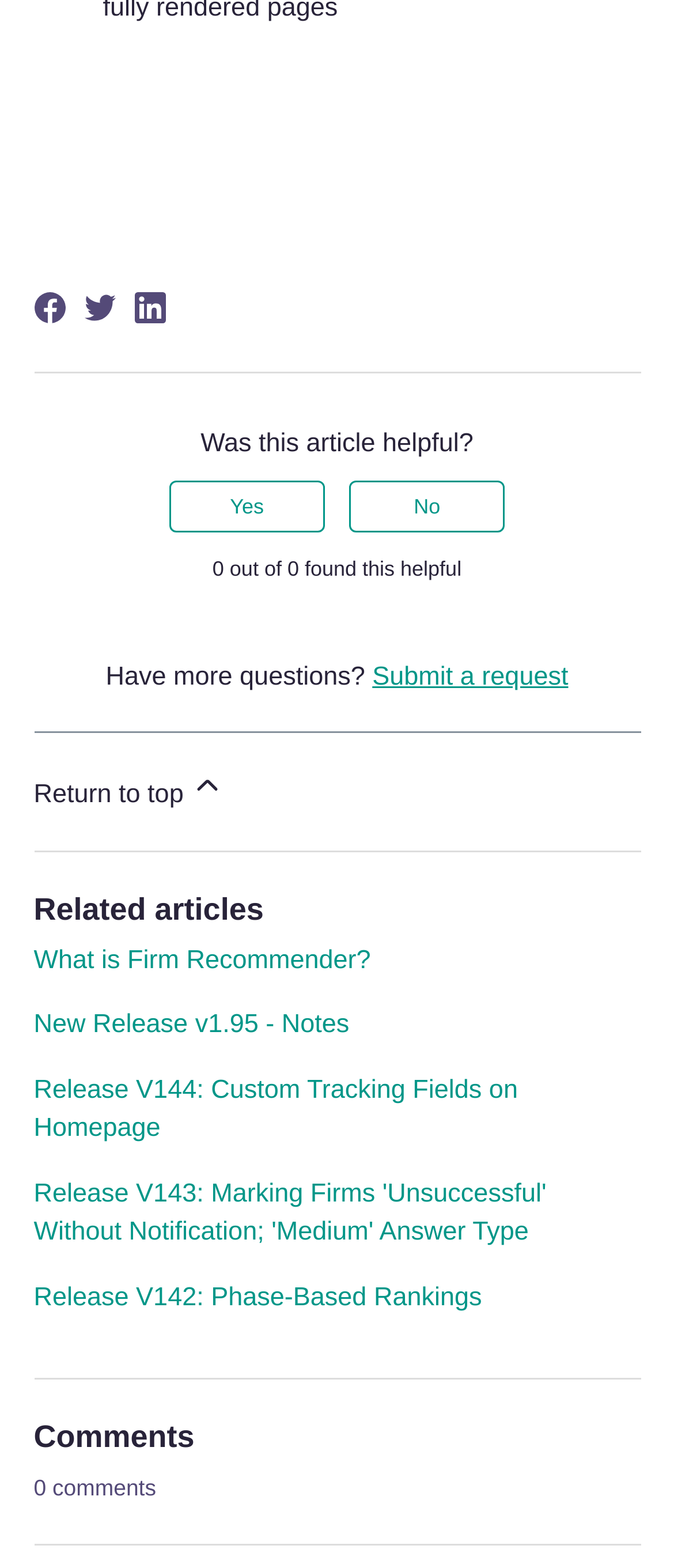Identify the bounding box for the UI element described as: "New Release v1.95 - Notes". The coordinates should be four float numbers between 0 and 1, i.e., [left, top, right, bottom].

[0.05, 0.644, 0.518, 0.663]